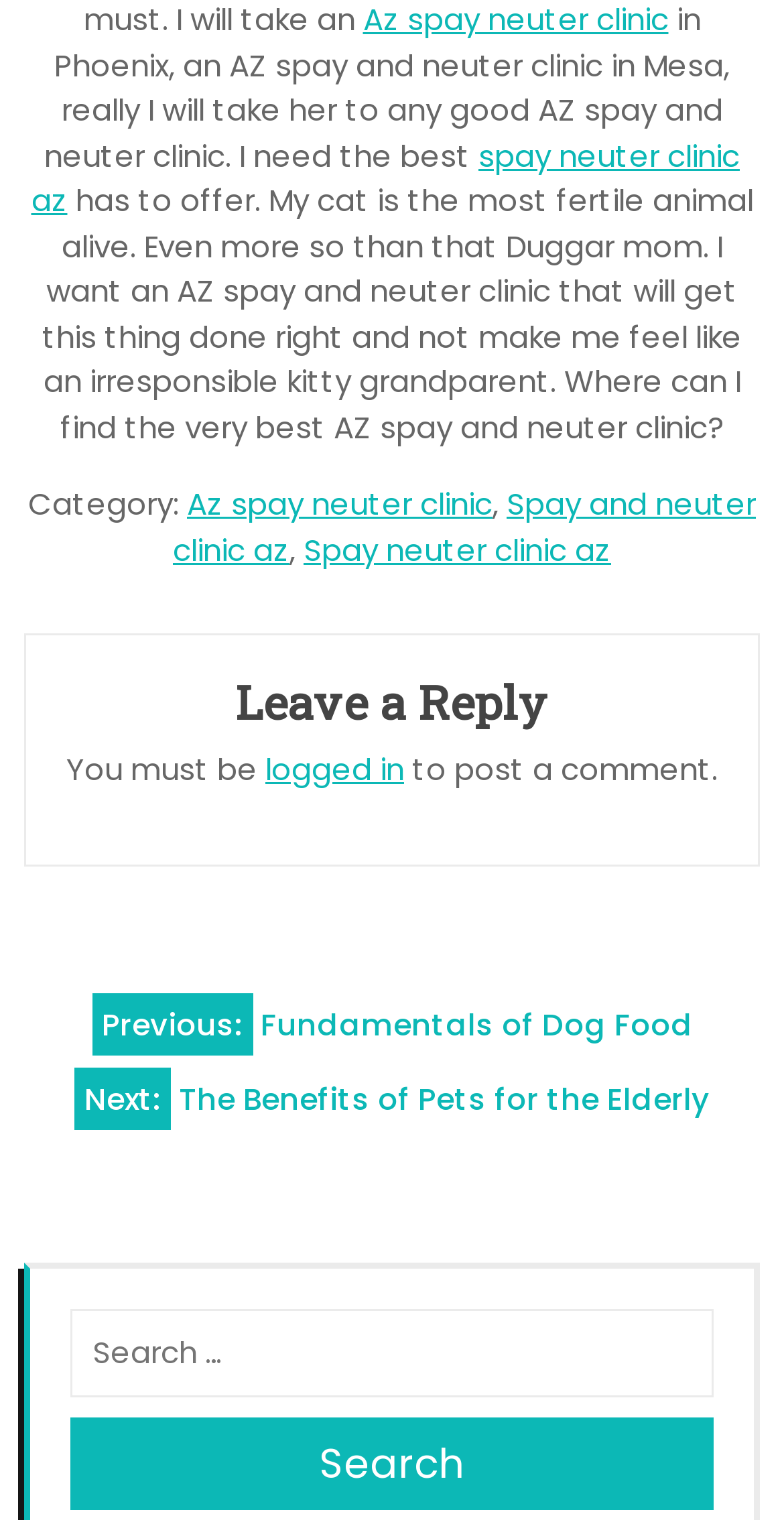Locate the bounding box of the user interface element based on this description: "Spay and neuter clinic az".

[0.221, 0.318, 0.964, 0.375]